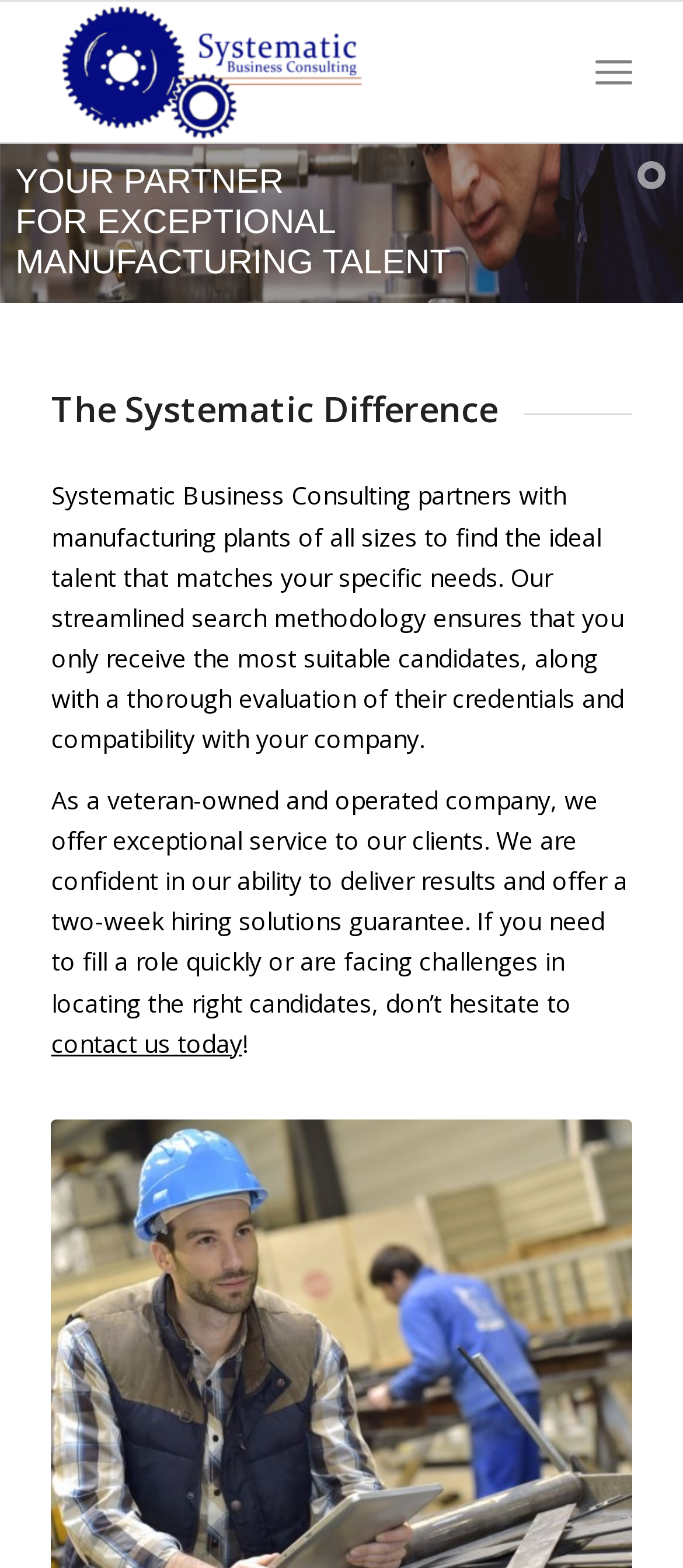What action is encouraged by the company?
Please give a detailed answer to the question using the information shown in the image.

The company encourages users to take action by contacting them, as mentioned in the link element 'contact us today' which is part of the paragraph describing the company's services.